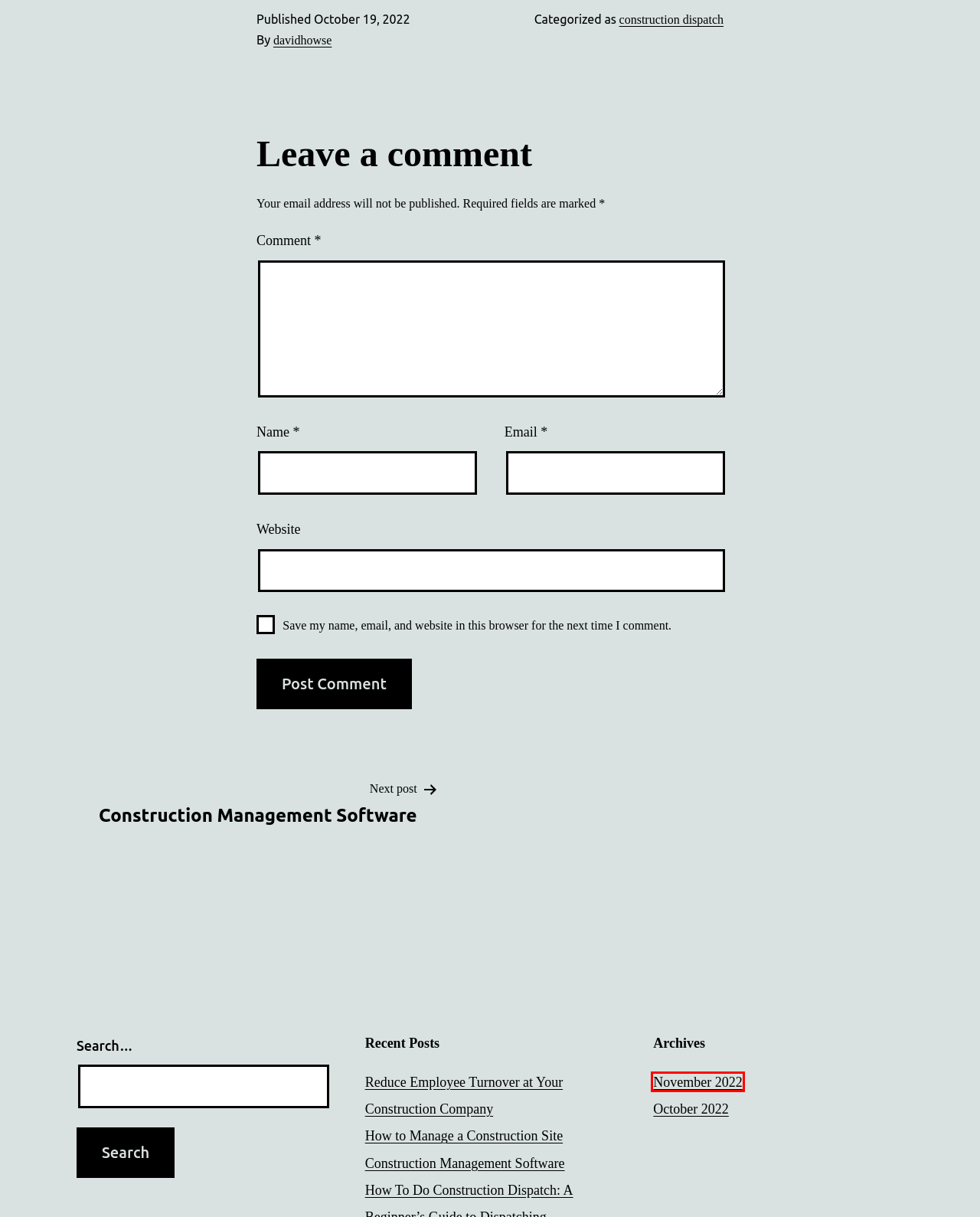Examine the screenshot of a webpage featuring a red bounding box and identify the best matching webpage description for the new page that results from clicking the element within the box. Here are the options:
A. Construction Management Software
B. Blog Tool, Publishing Platform, and CMS – WordPress.org
C. How to Manage a Construction Site with Software and Technology
D. Construction Automation Tools | Construction Dispatch Software
E. October 2022 - The Construction Dispatch Blog
F. November 2022 - The Construction Dispatch Blog
G. davidhowse, Author at The Construction Dispatch Blog
H. Construction companies have many challenges to reduce turnover

F